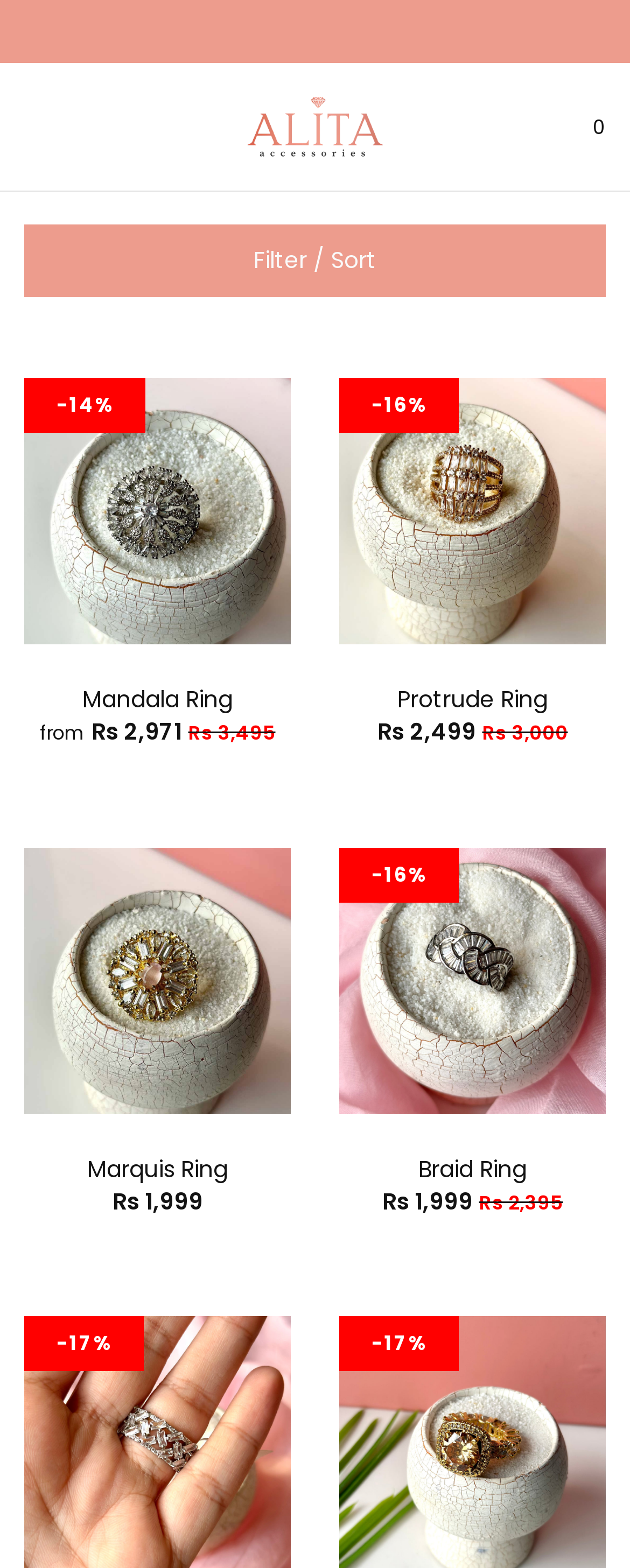Find and generate the main title of the webpage.

The Alita. Pk Advantage: Premium Quality Rings for Girls that Sparkle and Shine